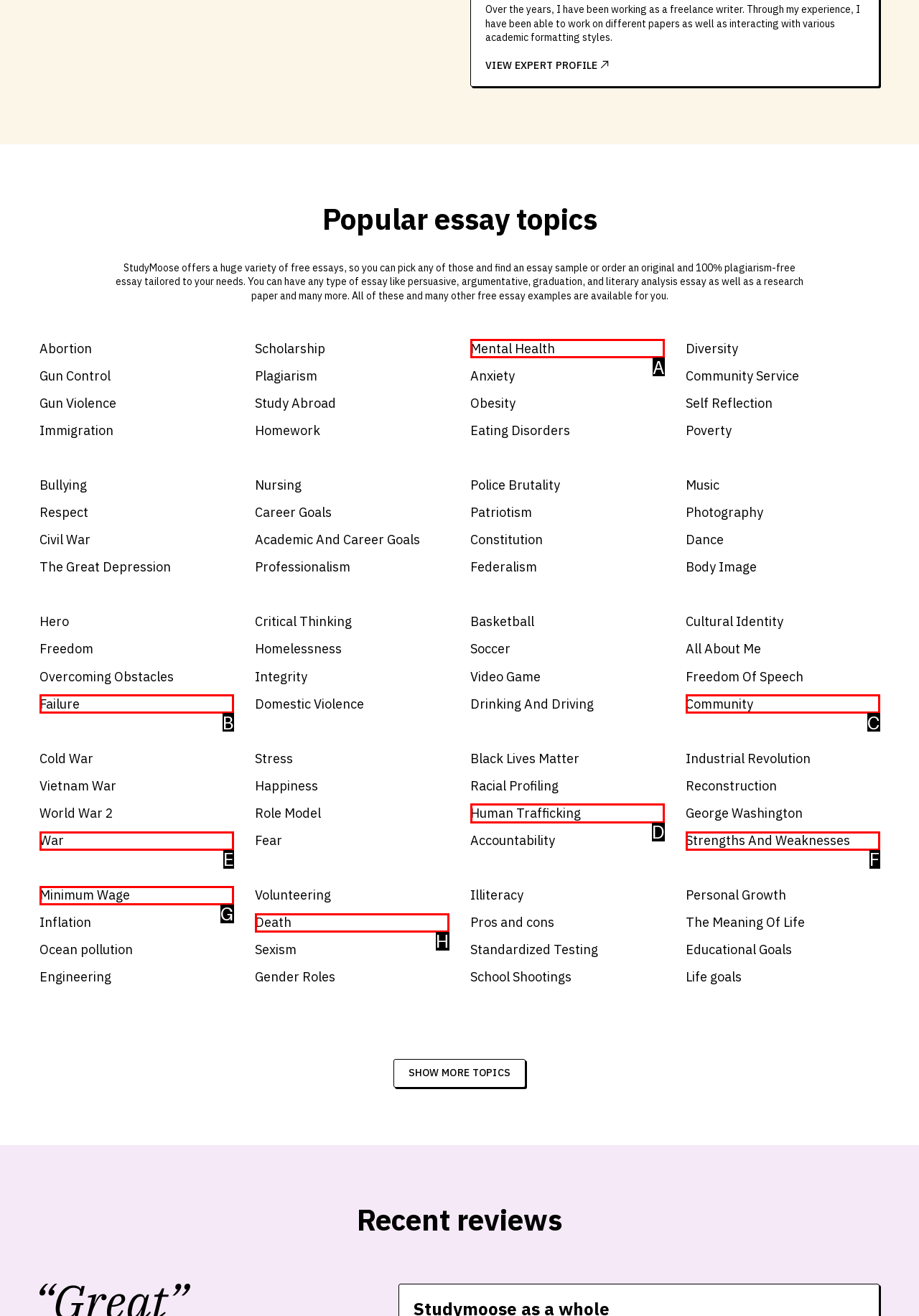Determine the HTML element to be clicked to complete the task: Read about Mental Health. Answer by giving the letter of the selected option.

A